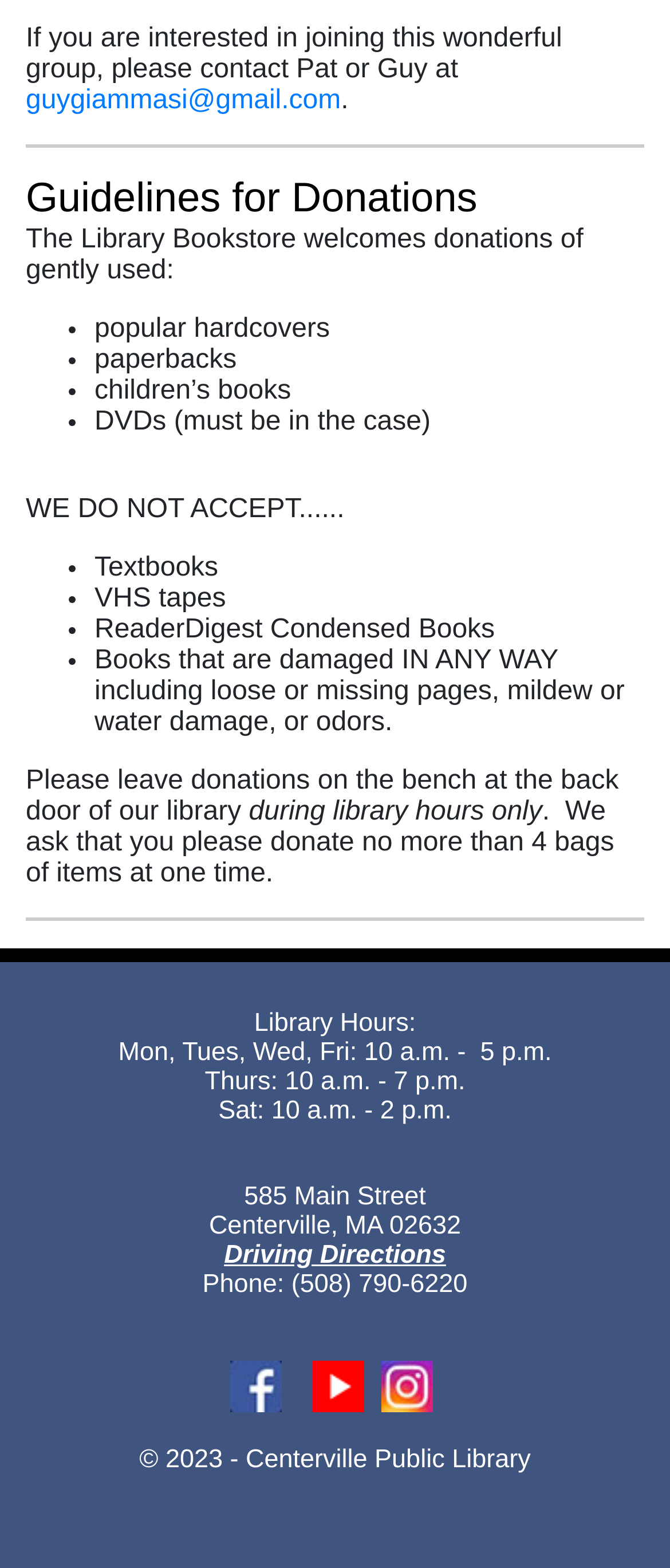Please answer the following question using a single word or phrase: 
What types of books are accepted as donations?

Popular hardcovers, paperbacks, children's books